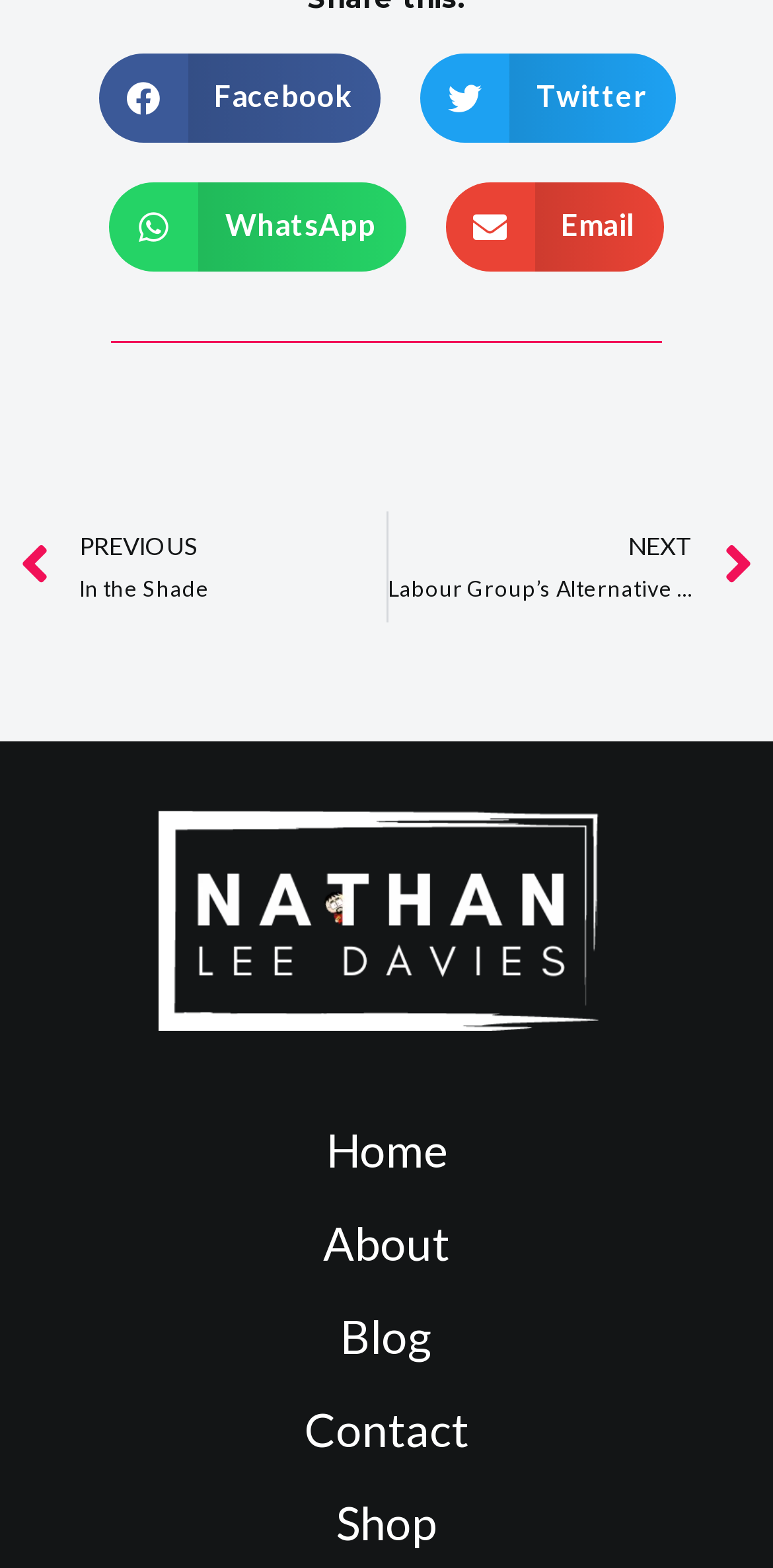Specify the bounding box coordinates of the area that needs to be clicked to achieve the following instruction: "Check the blog".

[0.051, 0.827, 0.949, 0.878]